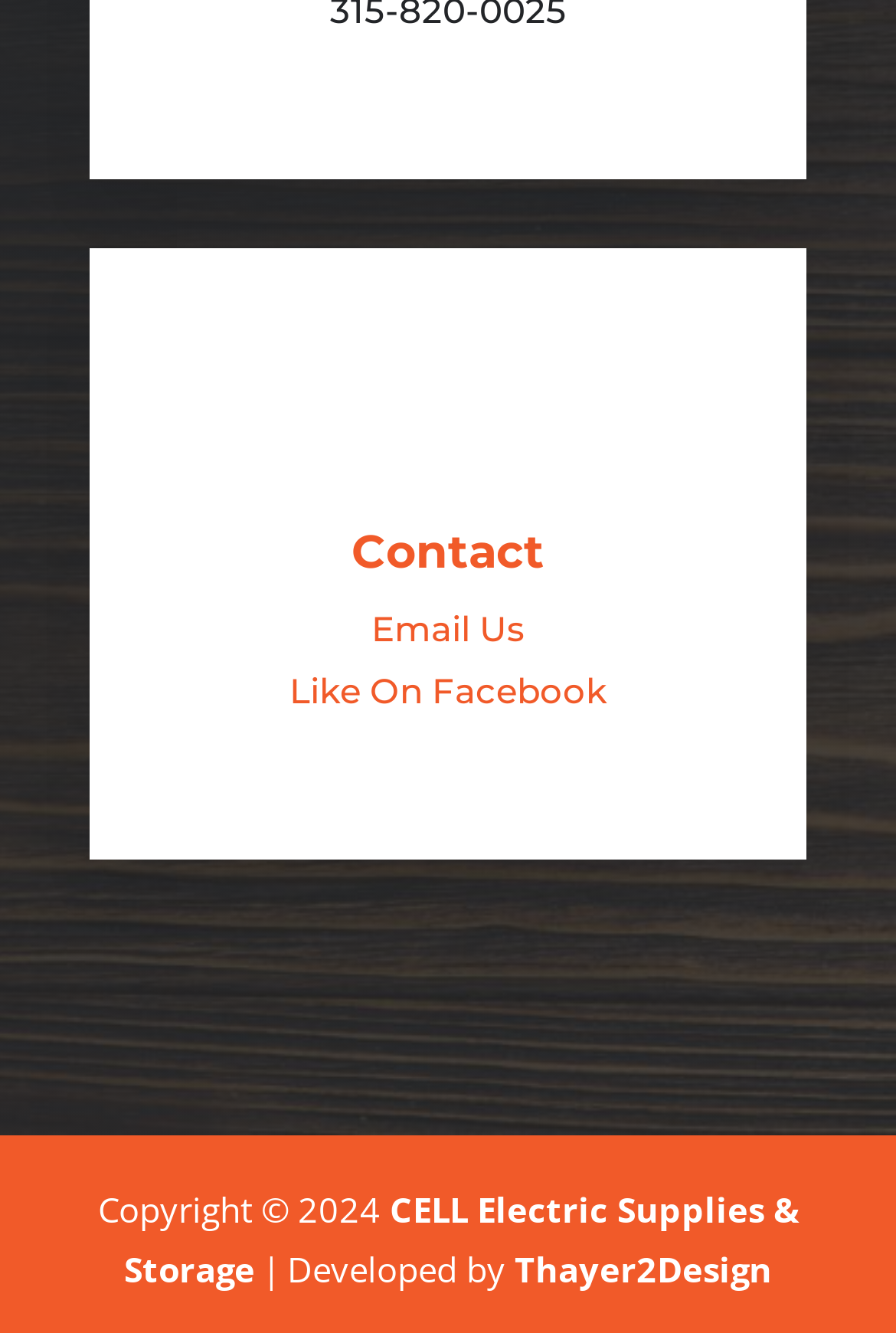Determine the bounding box of the UI element mentioned here: "Like On Facebook". The coordinates must be in the format [left, top, right, bottom] with values ranging from 0 to 1.

[0.323, 0.502, 0.677, 0.535]